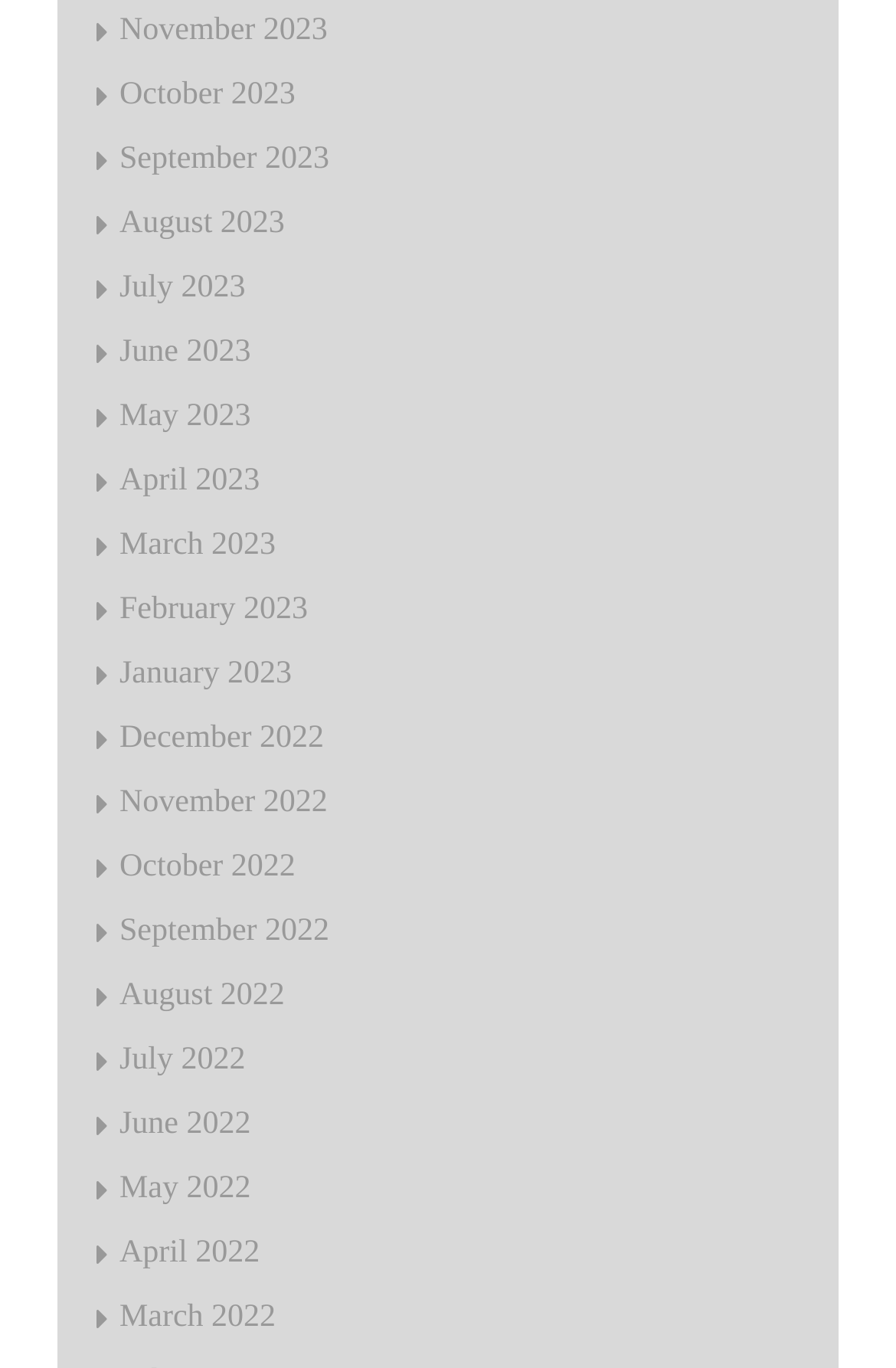Please give a succinct answer to the question in one word or phrase:
Are the months listed in chronological order?

Yes